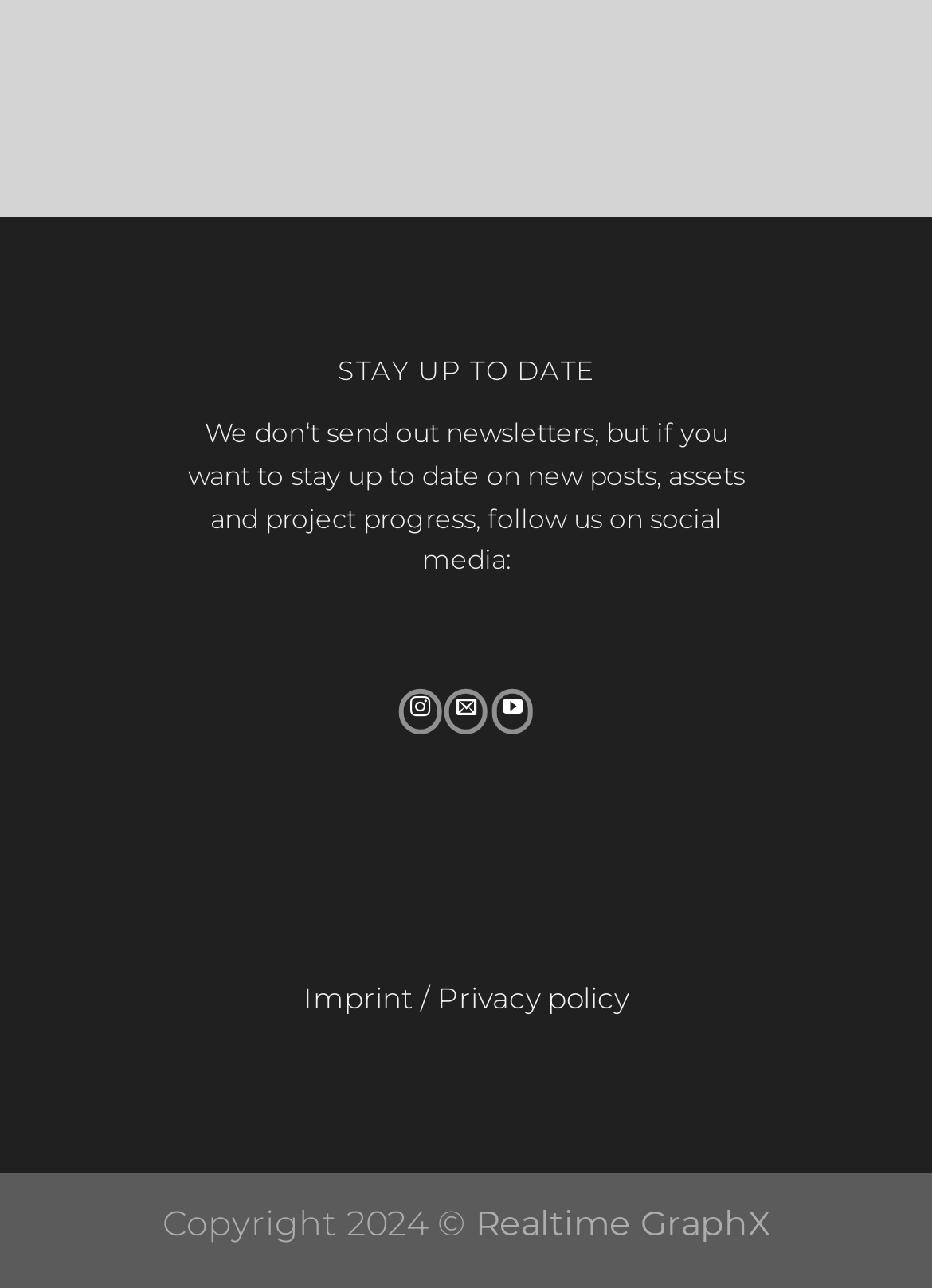How many links are there at the bottom of the webpage?
Could you answer the question with a detailed and thorough explanation?

There are four links at the bottom of the webpage: 'Imprint', 'Privacy policy', 'Follow on Instagram', and 'Follow on YouTube'. These links are located below the copyright information.